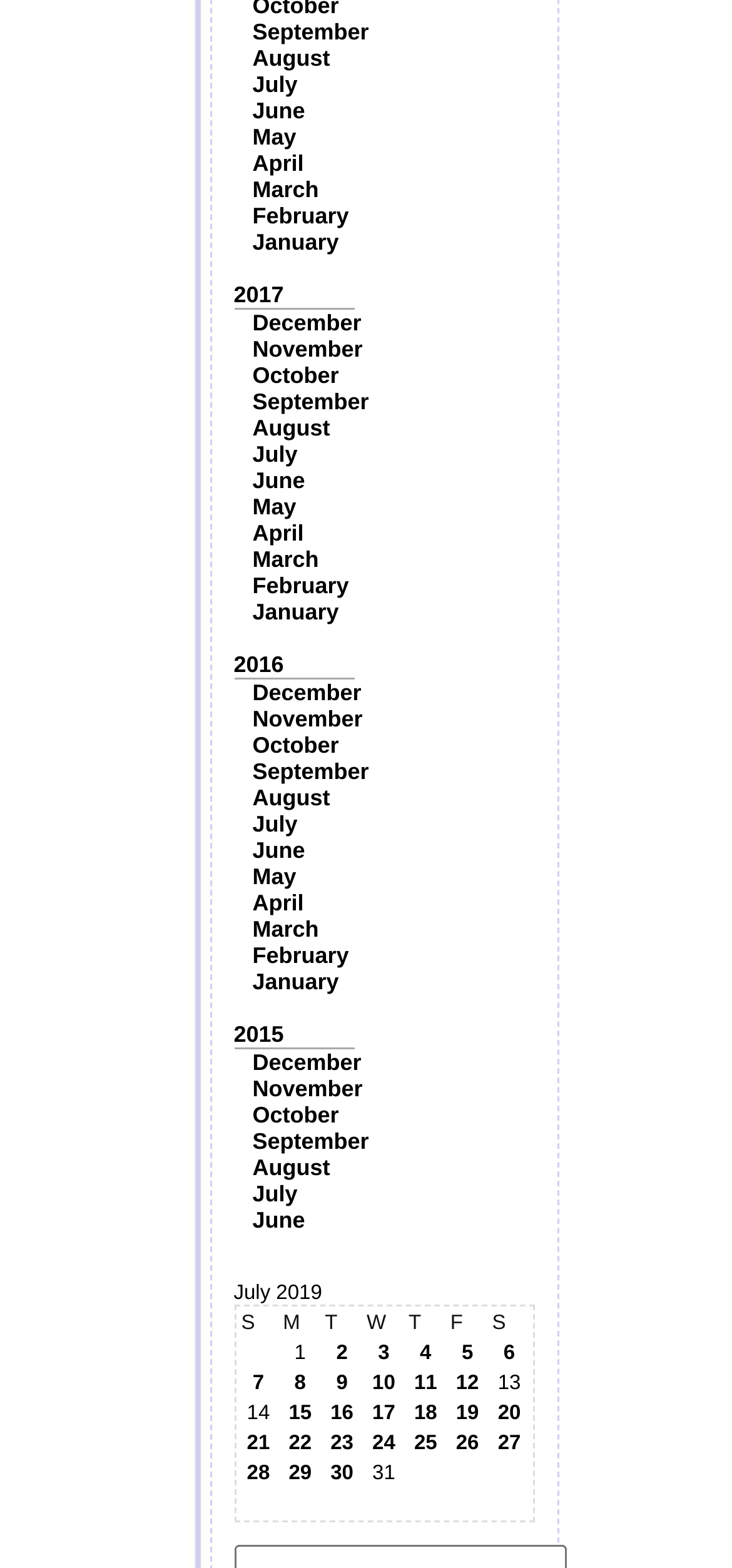Pinpoint the bounding box coordinates for the area that should be clicked to perform the following instruction: "View July 2019 calendar".

[0.319, 0.818, 0.729, 0.971]